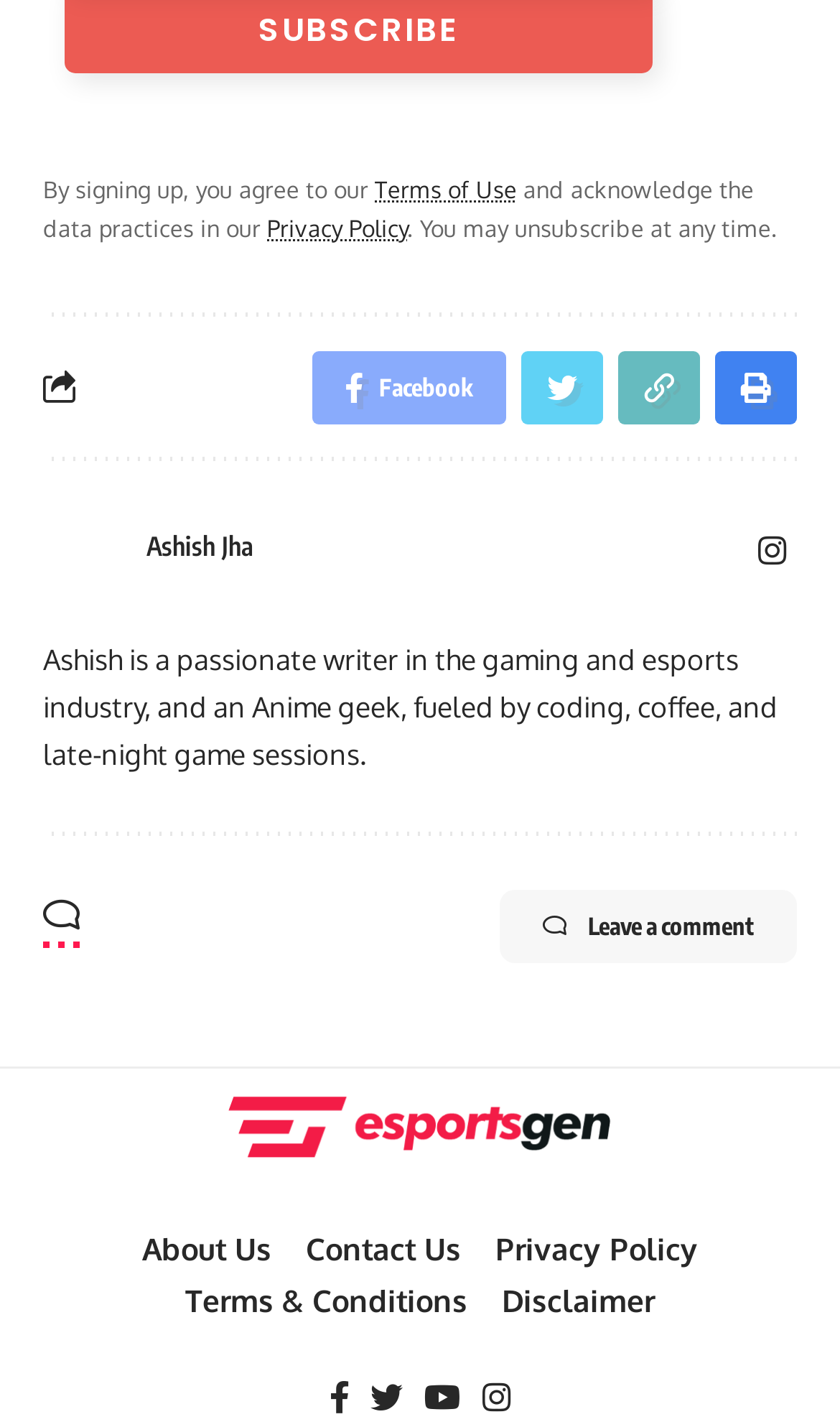Determine the bounding box coordinates of the element that should be clicked to execute the following command: "Sign up for the service".

[0.051, 0.122, 0.446, 0.142]